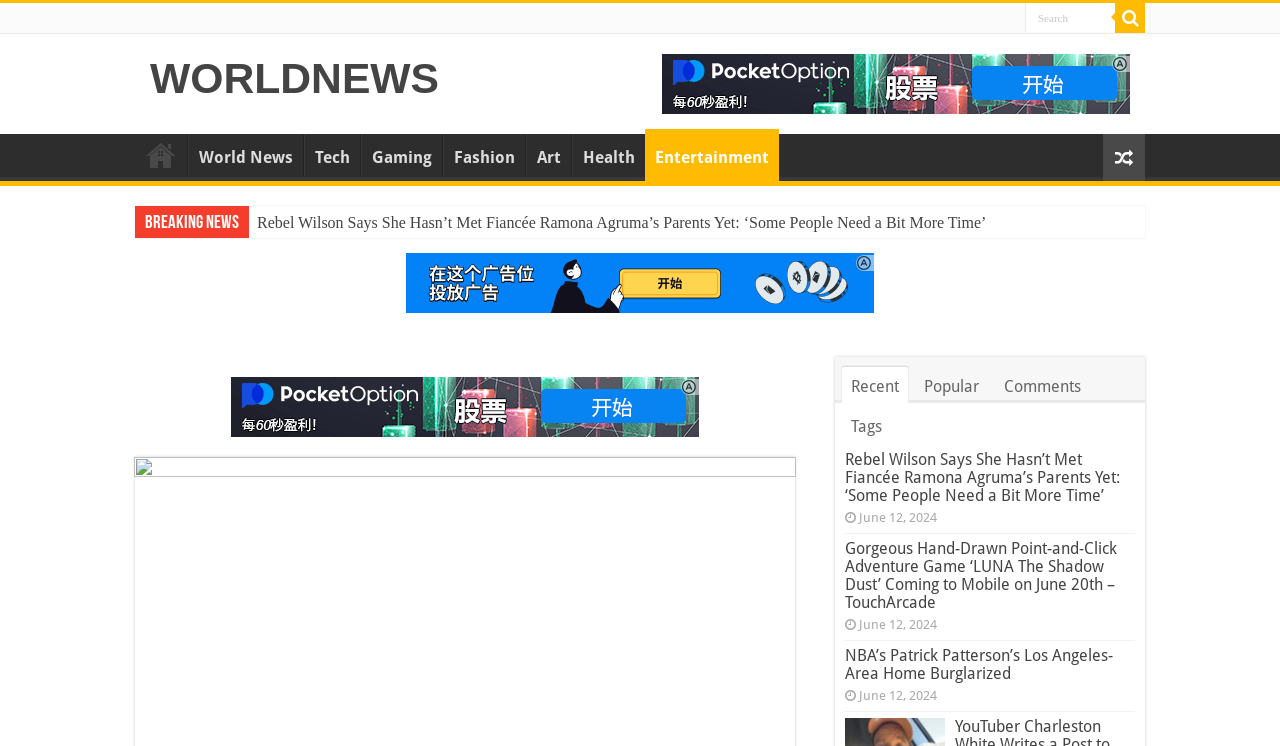Pinpoint the bounding box coordinates for the area that should be clicked to perform the following instruction: "View recent news".

[0.658, 0.492, 0.709, 0.54]